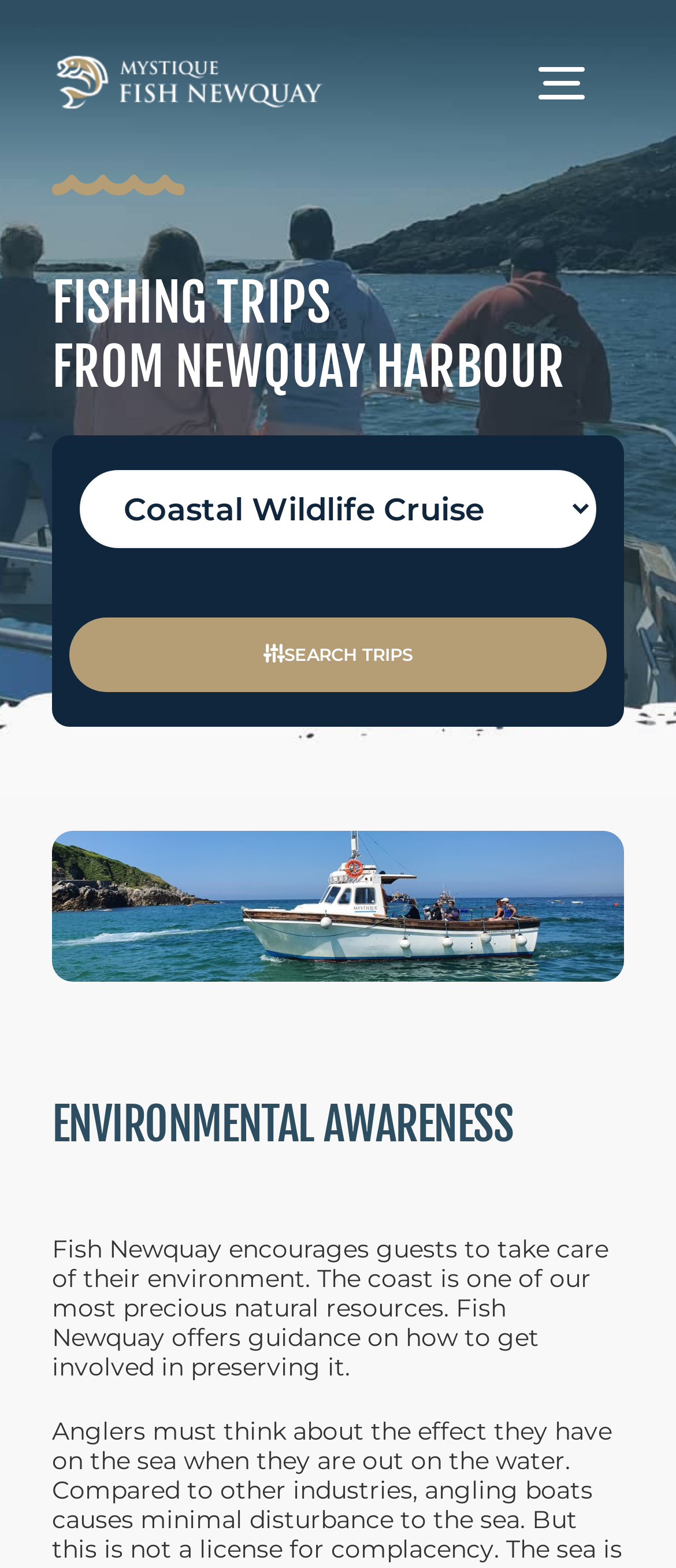What is the text of the webpage's headline?

FISHING TRIPS
FROM NEWQUAY HARBOUR